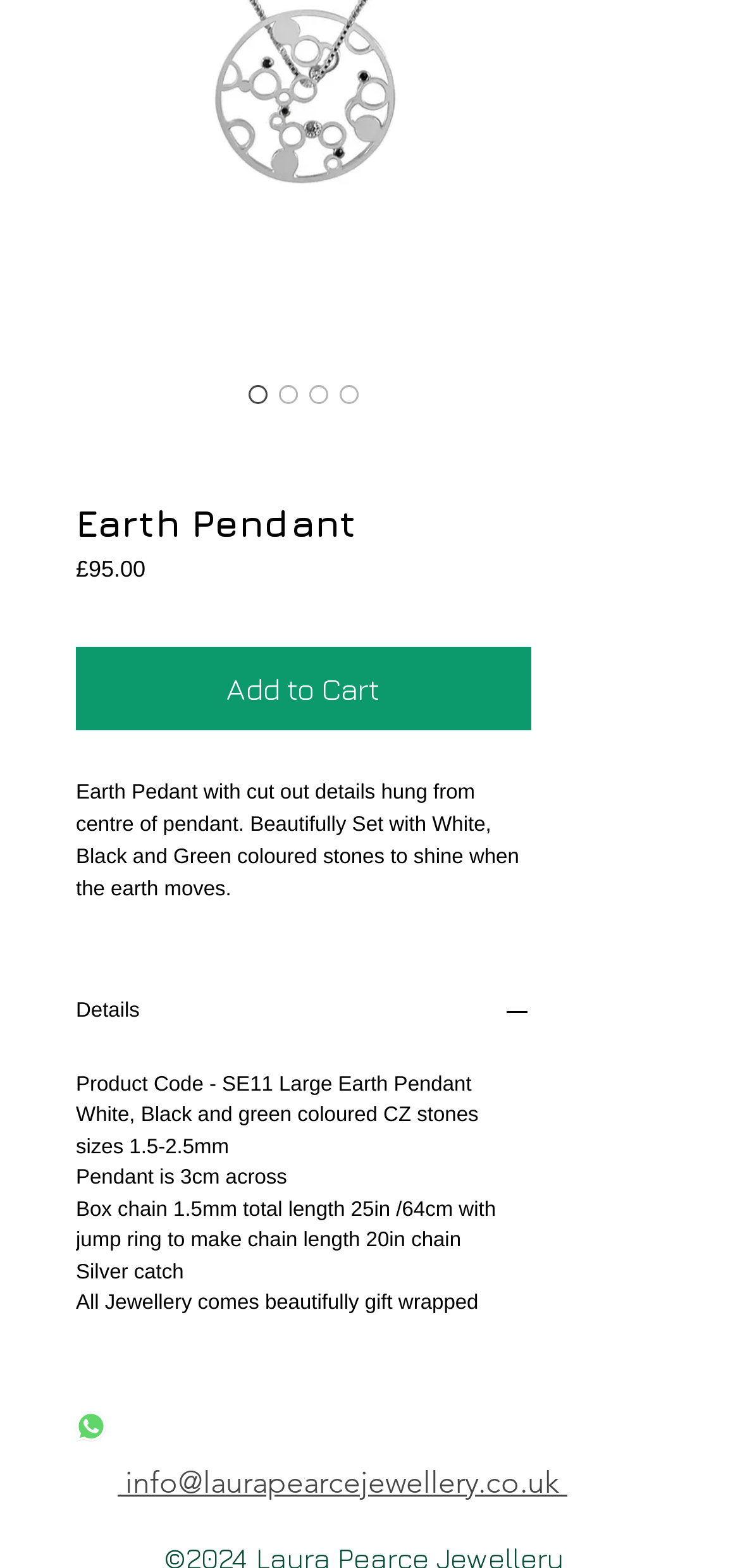From the element description Details, predict the bounding box coordinates of the UI element. The coordinates must be specified in the format (top-left x, top-left y, bottom-right x, bottom-right y) and should be within the 0 to 1 range.

[0.103, 0.637, 0.718, 0.661]